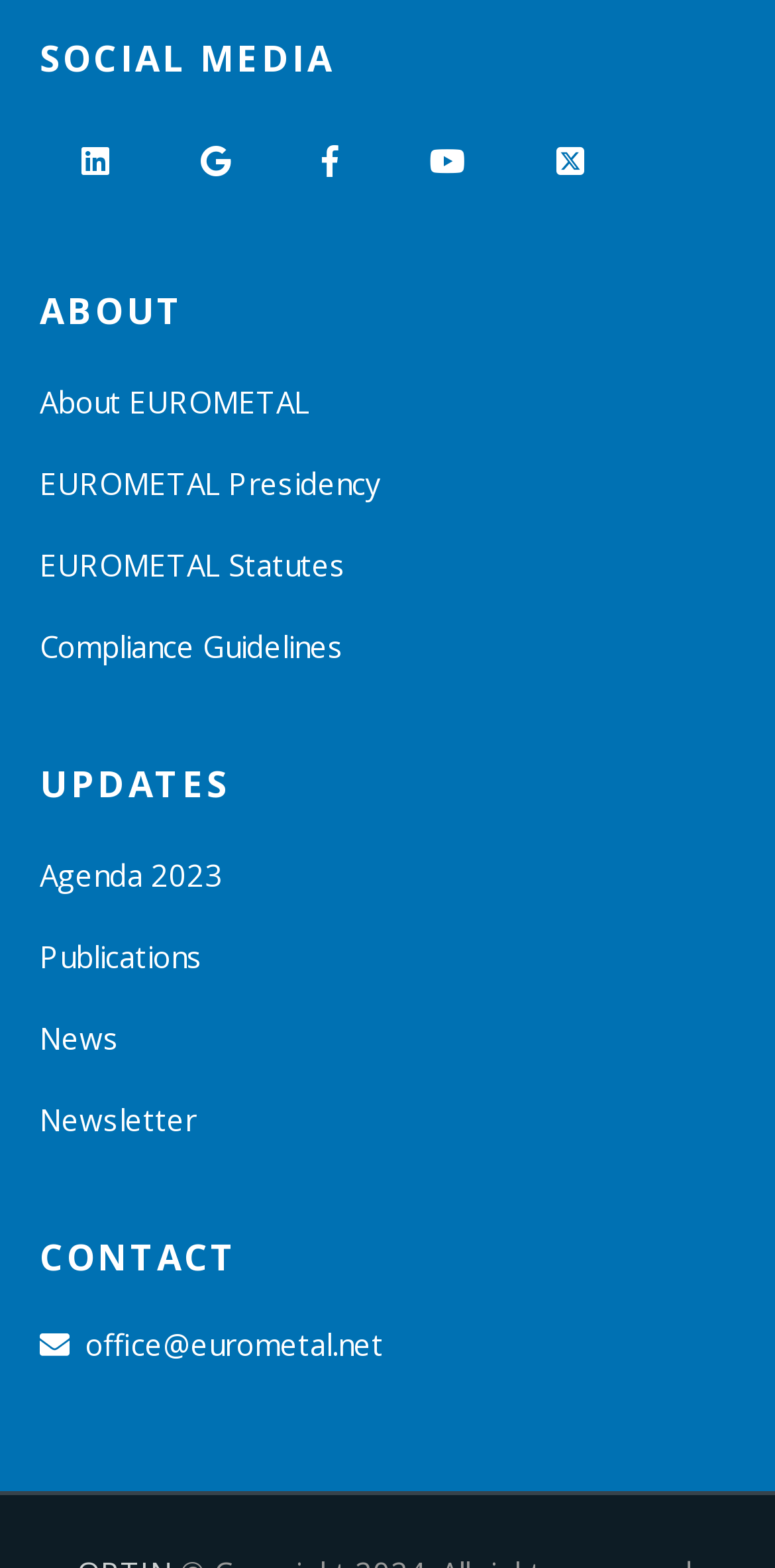Locate the bounding box coordinates of the area where you should click to accomplish the instruction: "View the Agenda 2023".

[0.051, 0.545, 0.287, 0.571]